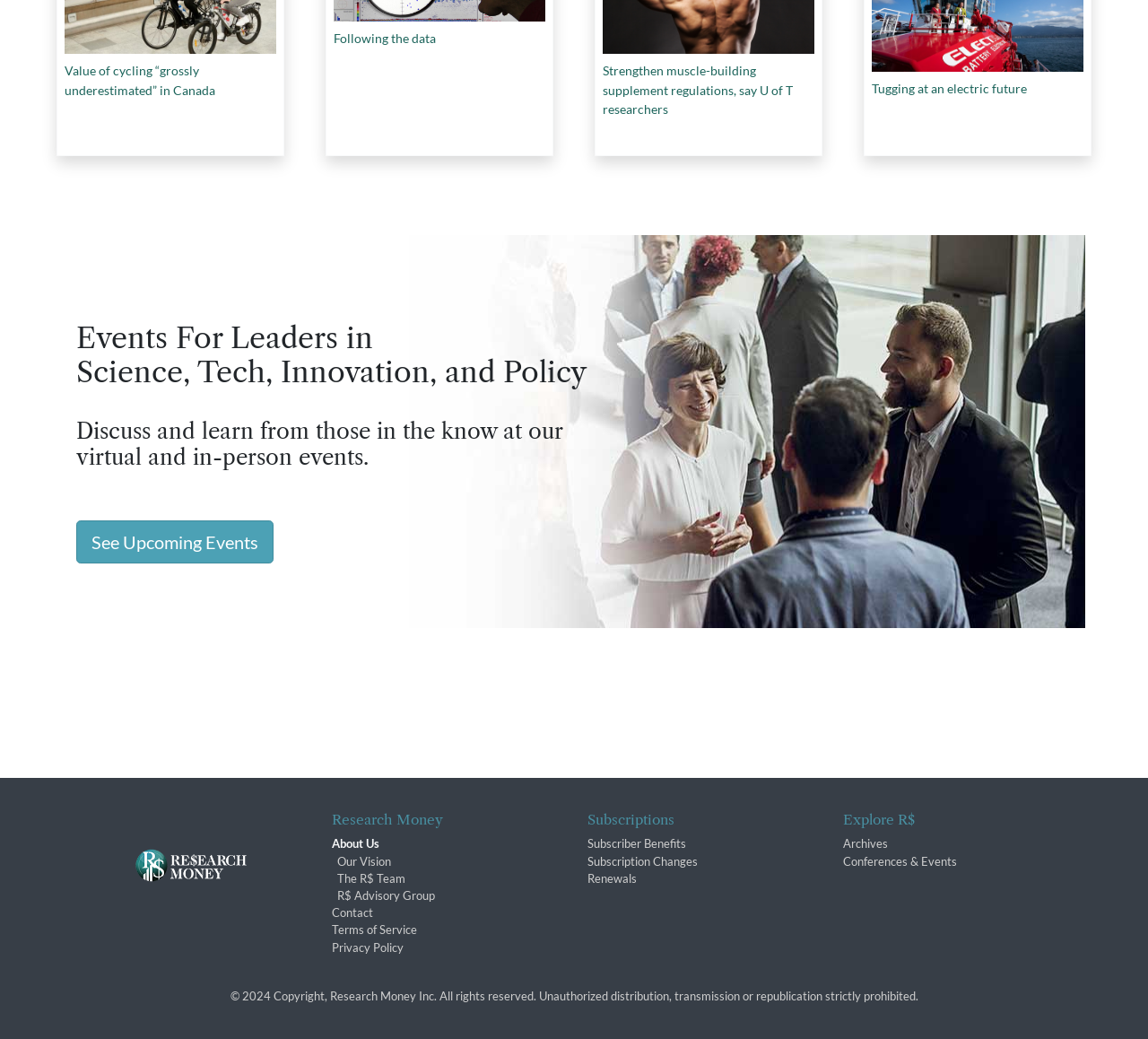Find the coordinates for the bounding box of the element with this description: "have changed".

None